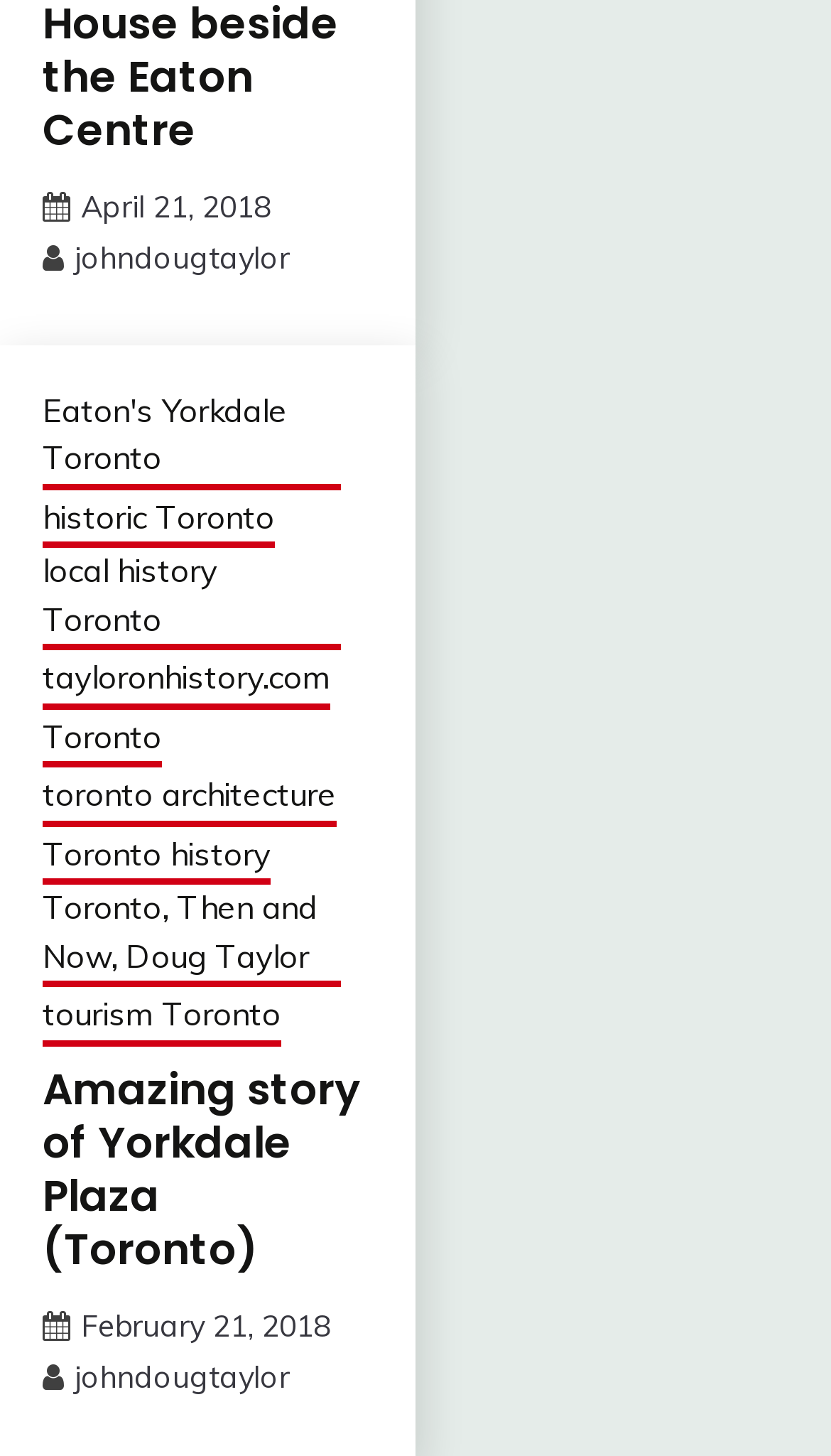Identify the bounding box coordinates for the UI element described as: "Toronto". The coordinates should be provided as four floats between 0 and 1: [left, top, right, bottom].

[0.051, 0.49, 0.195, 0.527]